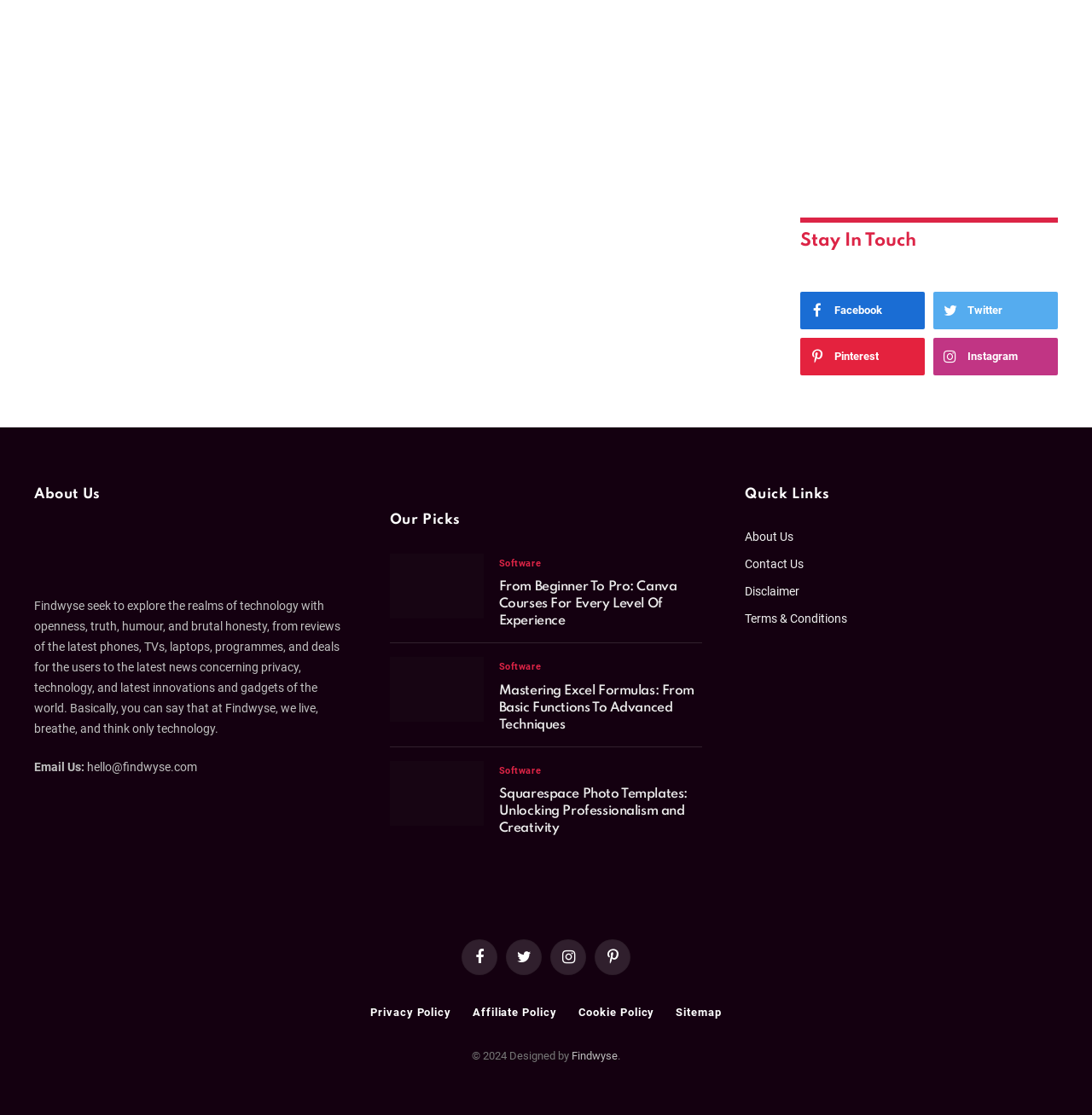Determine the bounding box coordinates of the element's region needed to click to follow the instruction: "Click on Facebook link". Provide these coordinates as four float numbers between 0 and 1, formatted as [left, top, right, bottom].

[0.732, 0.261, 0.847, 0.295]